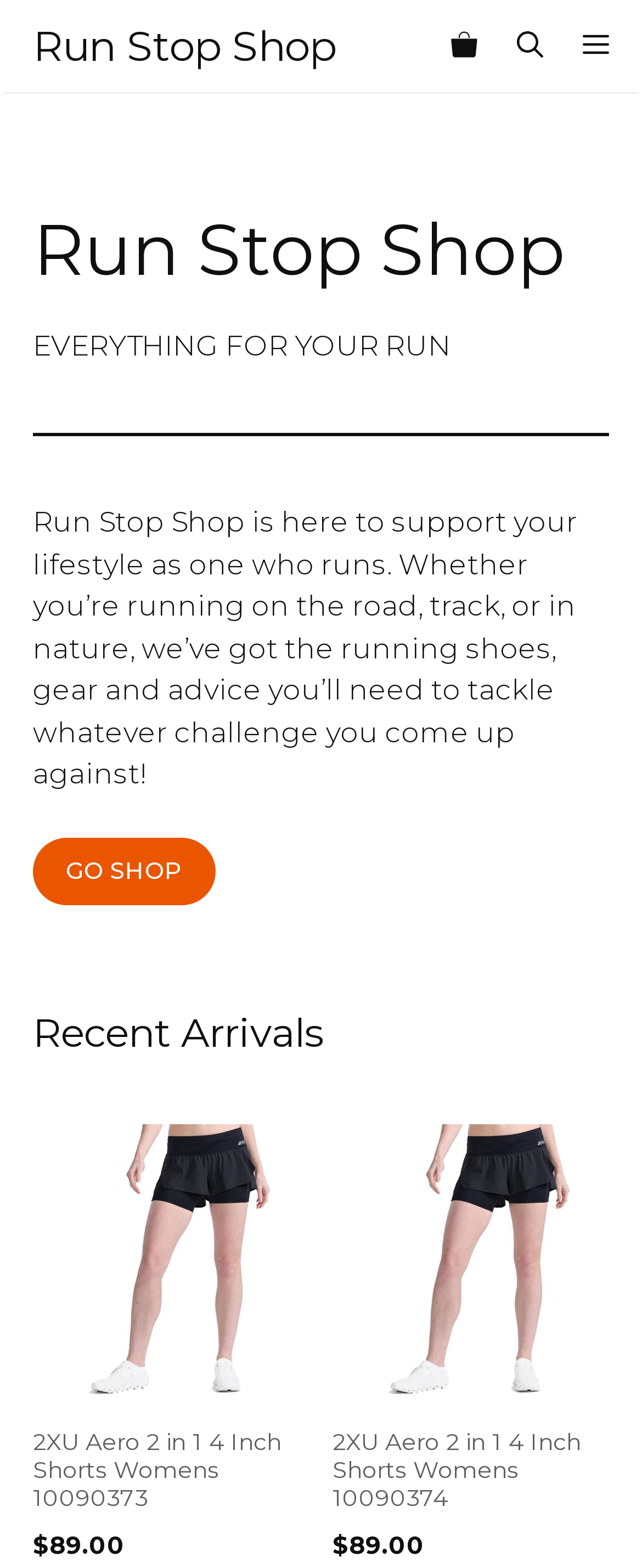Please find the bounding box coordinates of the element that needs to be clicked to perform the following instruction: "Checkout". The bounding box coordinates should be four float numbers between 0 and 1, represented as [left, top, right, bottom].

[0.628, 0.633, 0.949, 0.676]